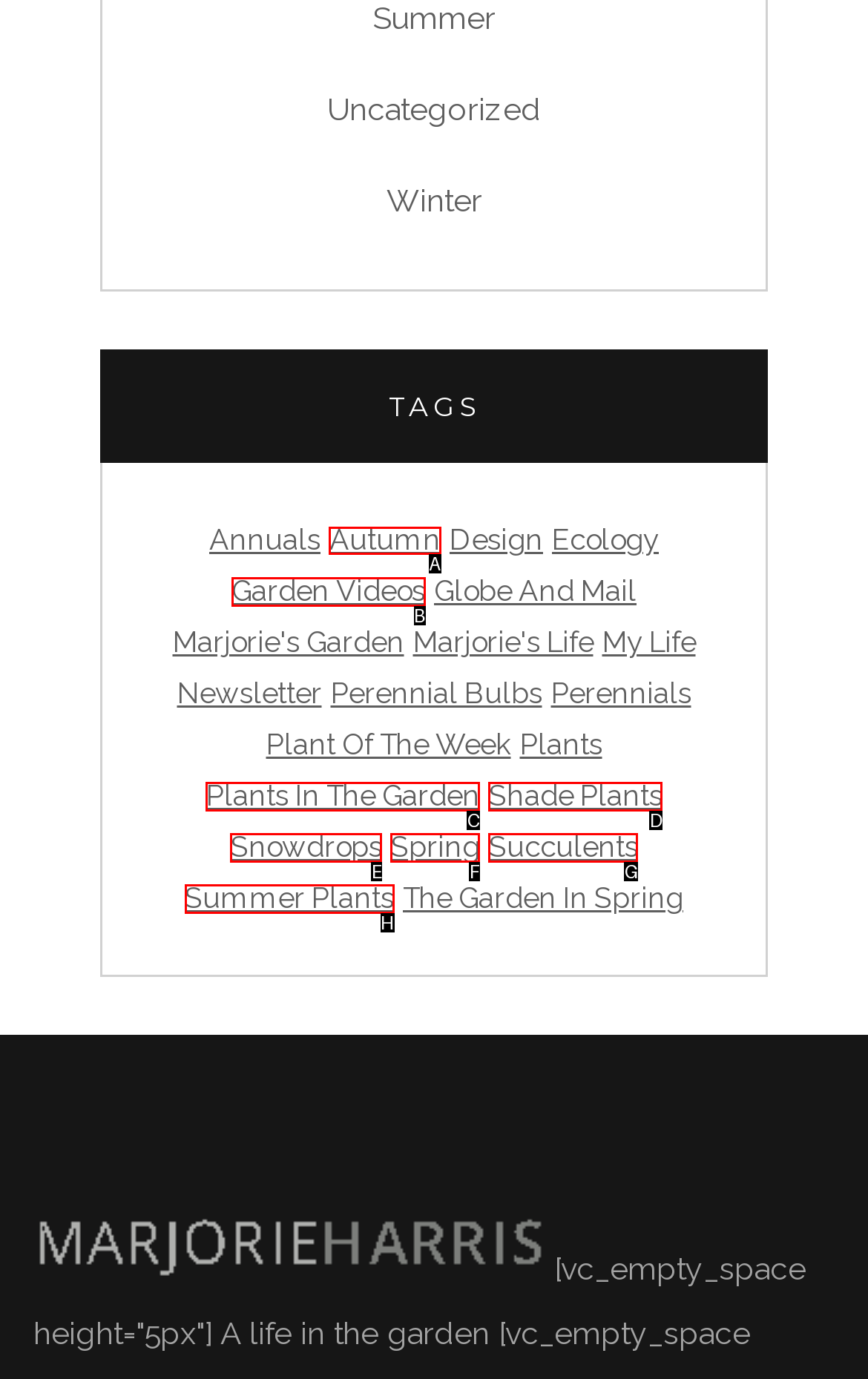For the instruction: View 'Autumn' related items, determine the appropriate UI element to click from the given options. Respond with the letter corresponding to the correct choice.

A